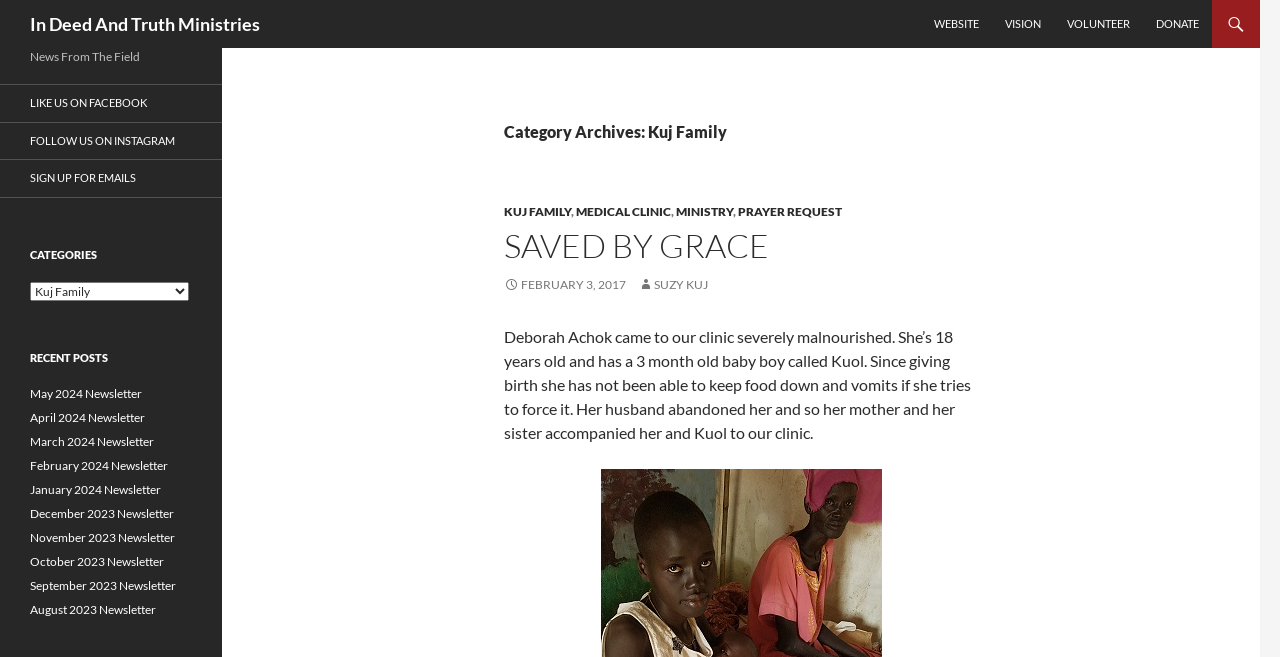Provide the bounding box coordinates of the section that needs to be clicked to accomplish the following instruction: "Read the latest post."

[0.394, 0.347, 0.764, 0.402]